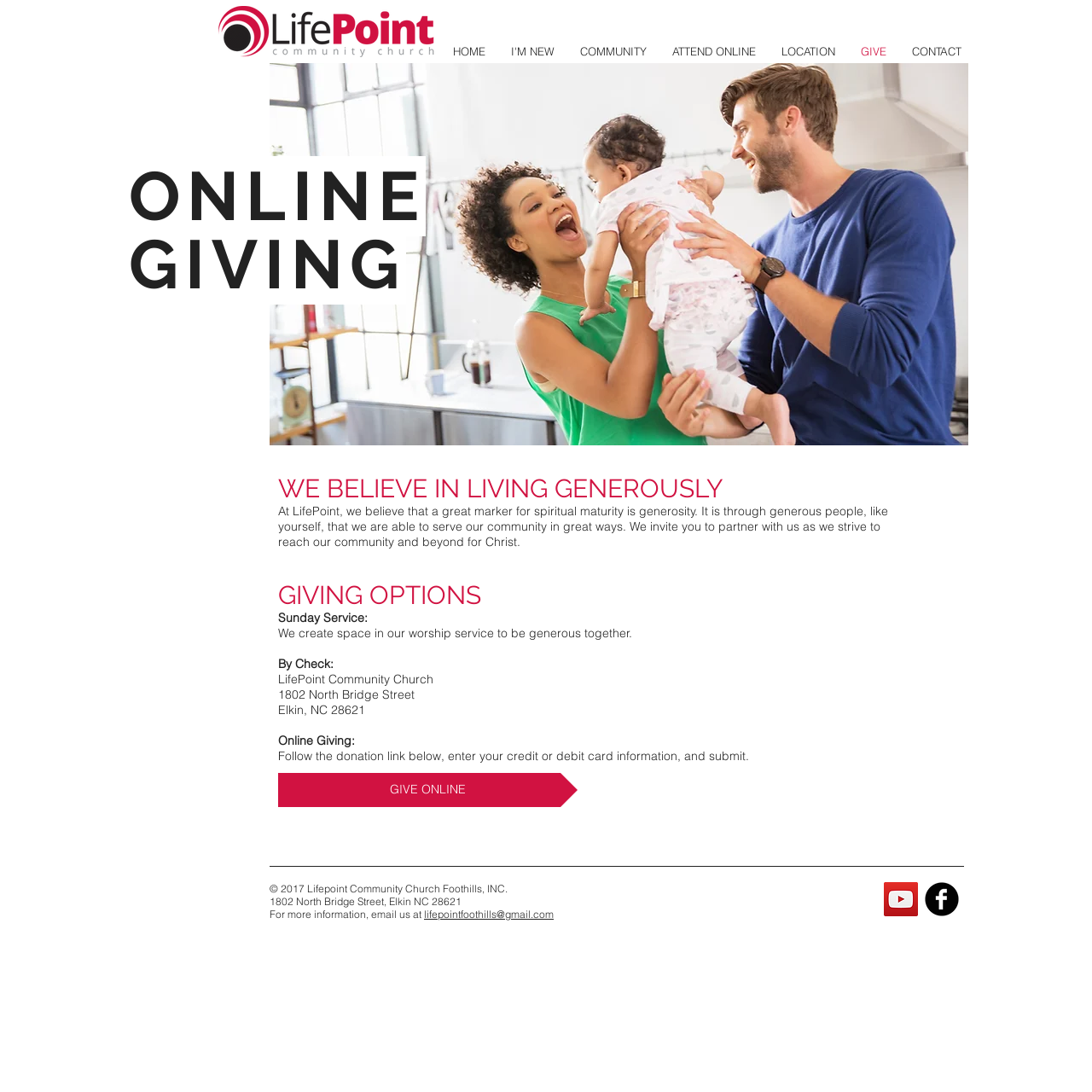Determine the bounding box coordinates of the element's region needed to click to follow the instruction: "Click CONTACT". Provide these coordinates as four float numbers between 0 and 1, formatted as [left, top, right, bottom].

[0.823, 0.032, 0.892, 0.062]